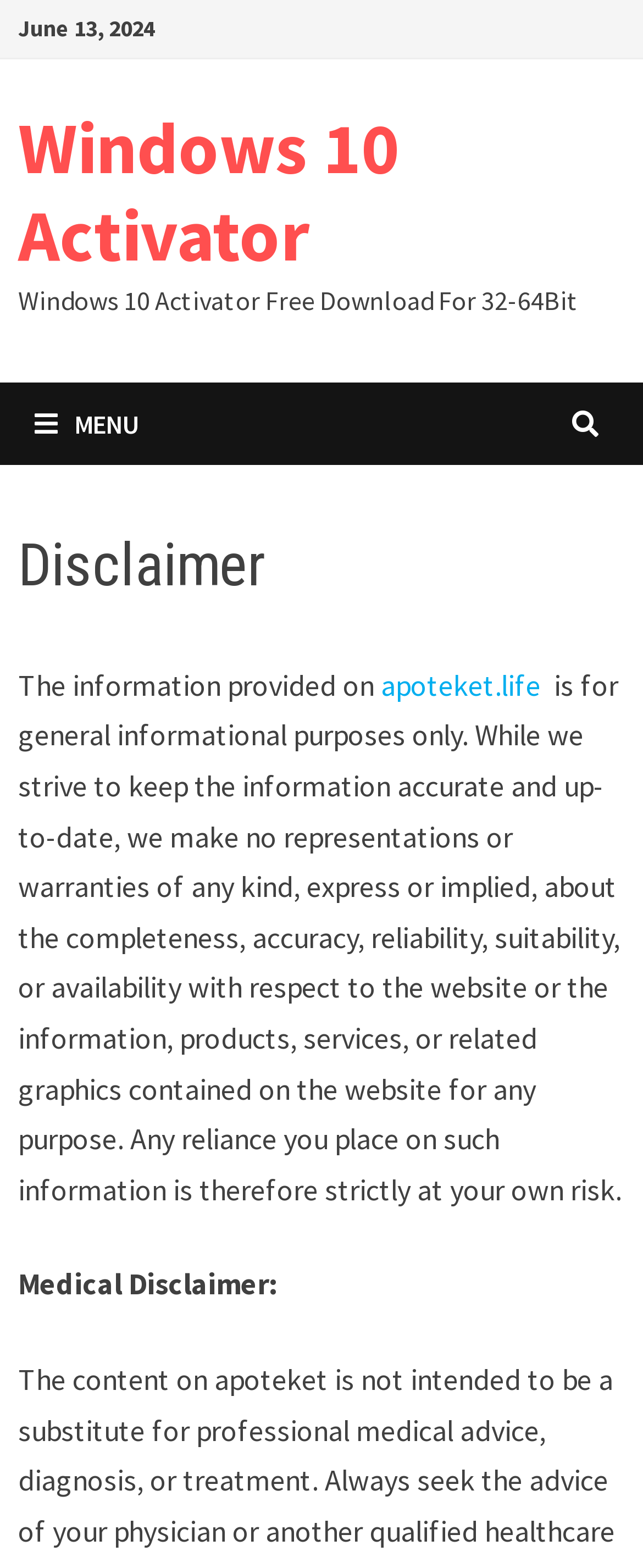Given the element description "Editorial Standards", identify the bounding box of the corresponding UI element.

None